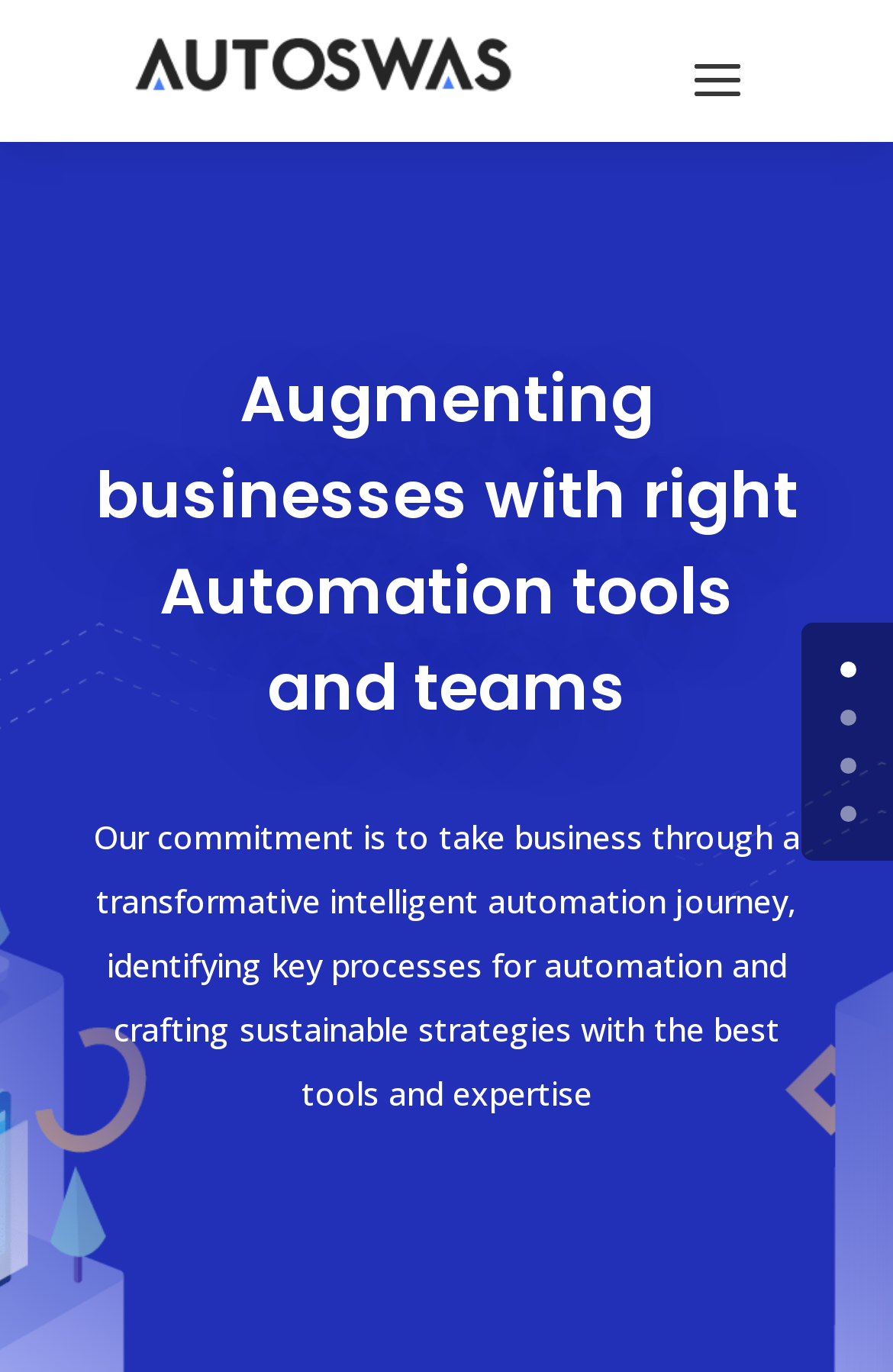Please provide a comprehensive response to the question based on the details in the image: What is the focus of the blog's content?

The heading and static text suggest that the focus of the blog's content is on business automation, specifically on how to identify key processes for automation and craft sustainable strategies using the right tools and expertise.